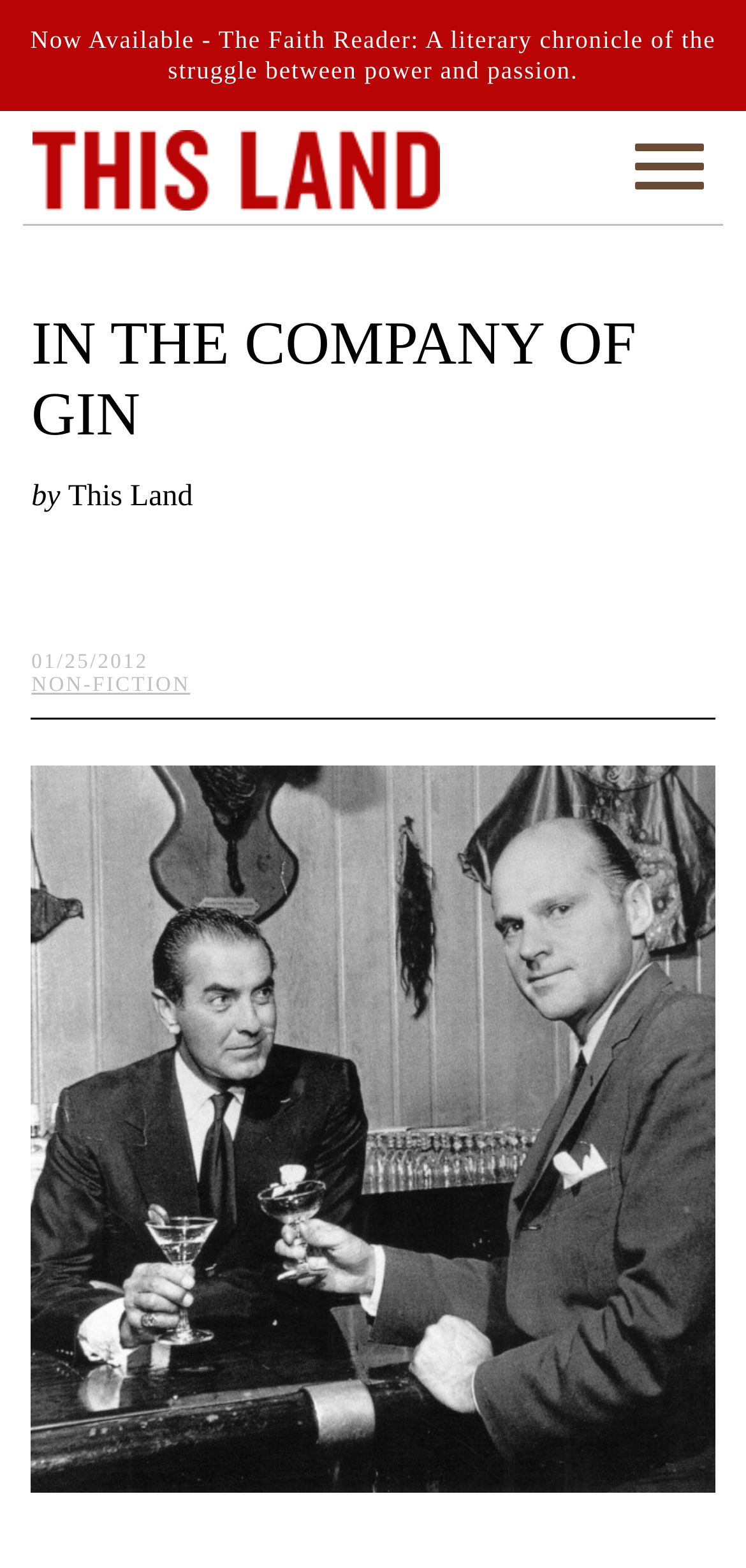Describe all the key features and sections of the webpage thoroughly.

The webpage is about a literary work titled "In the Company of Gin" from This Land Press. At the top left corner, there is a link and an image, likely a logo or a banner. On the top right corner, there is a menu link. 

Below the top section, there is a complementary section that spans the entire width of the page. Within this section, there is a link to a literary chronicle titled "The Faith Reader" on the top left. 

The main content of the webpage is a header section that takes up most of the page. It features a prominent heading "IN THE COMPANY OF GIN" near the top, followed by the subtitle "by This Land" in a smaller font. Below the title, there is a date "01/25/2012" and a link to a category labeled "NON-FICTION". 

At the bottom of the page, there is a figure with a caption, likely an image related to the literary work.